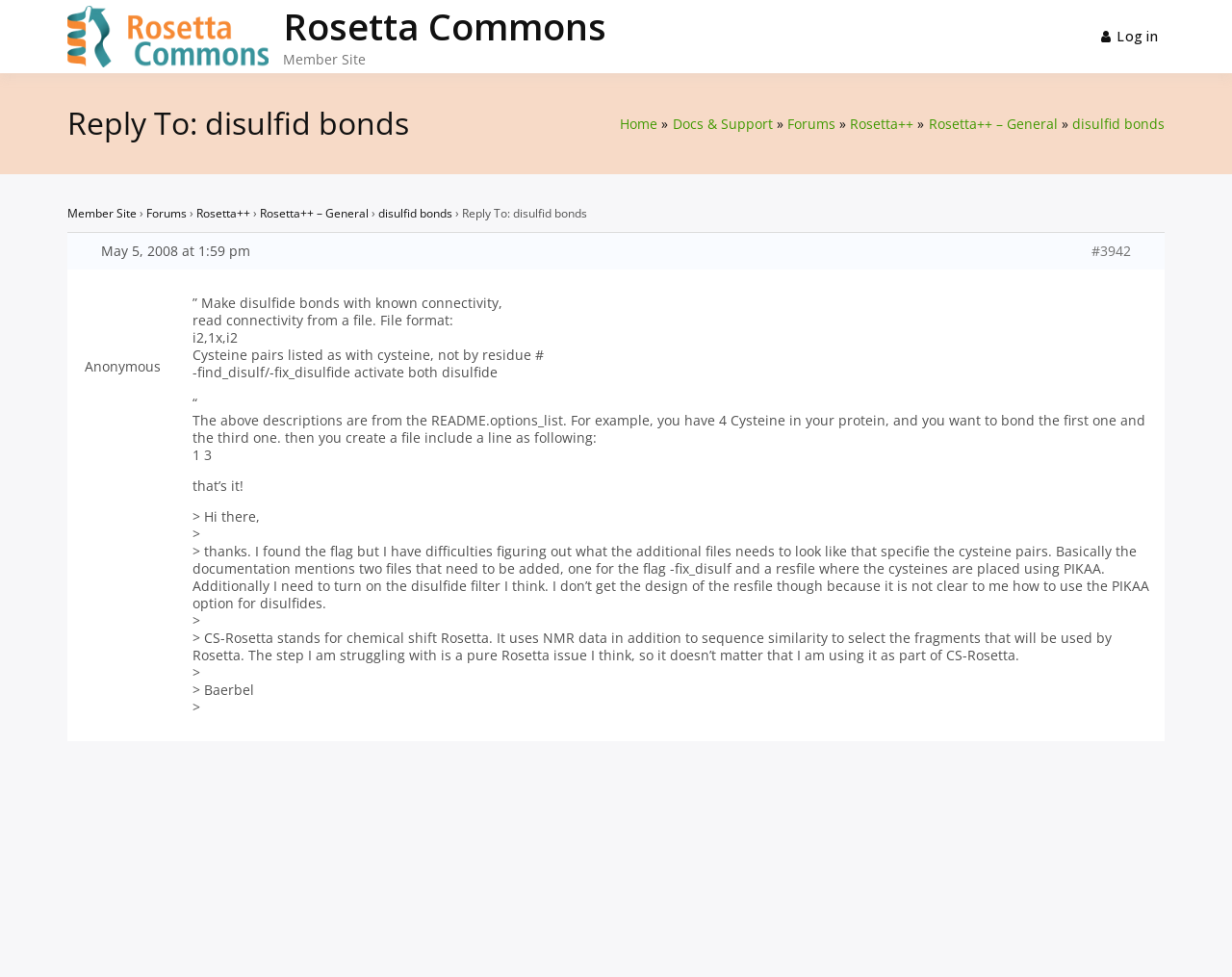Can you give a comprehensive explanation to the question given the content of the image?
What is the current forum topic?

The current forum topic is 'disulfid bonds' which is indicated by the heading 'Reply To: disulfid bonds' and the breadcrumbs navigation at the top of the webpage.